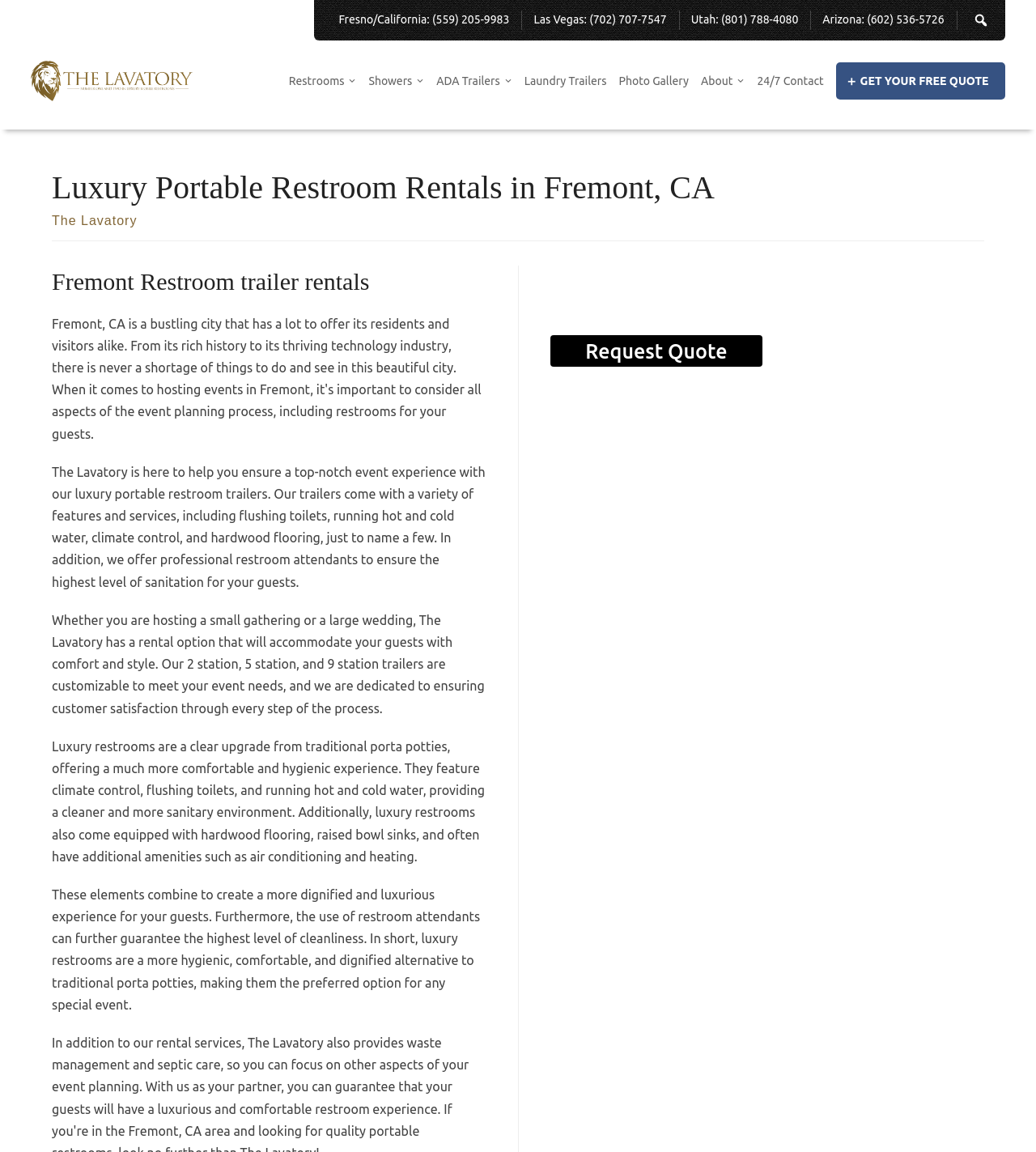Identify the bounding box coordinates of the region that needs to be clicked to carry out this instruction: "Click on the 'The Lavatory' link". Provide these coordinates as four float numbers ranging from 0 to 1, i.e., [left, top, right, bottom].

[0.03, 0.063, 0.186, 0.075]